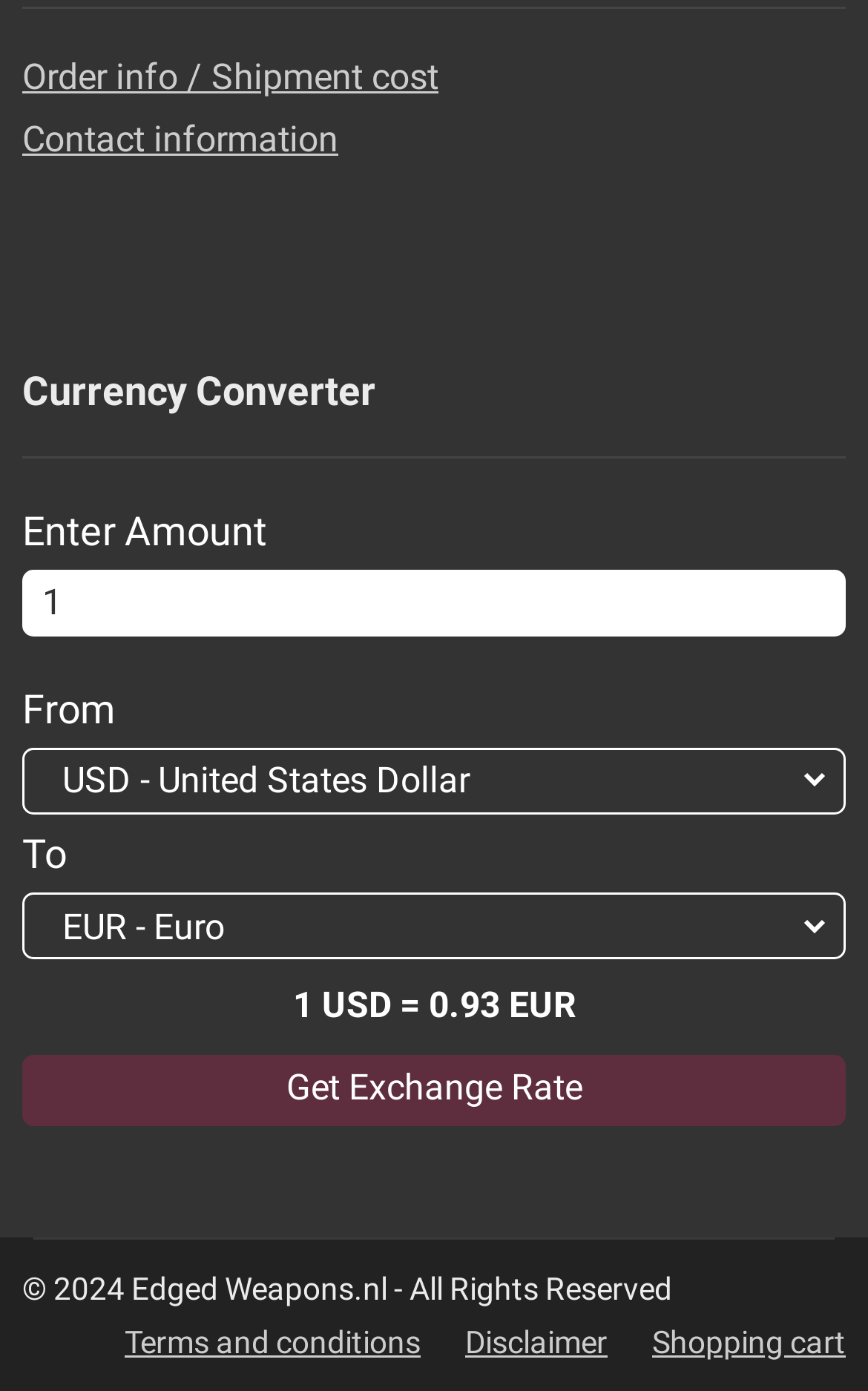Please provide the bounding box coordinates for the element that needs to be clicked to perform the following instruction: "View order info and shipment cost". The coordinates should be given as four float numbers between 0 and 1, i.e., [left, top, right, bottom].

[0.026, 0.039, 0.974, 0.075]